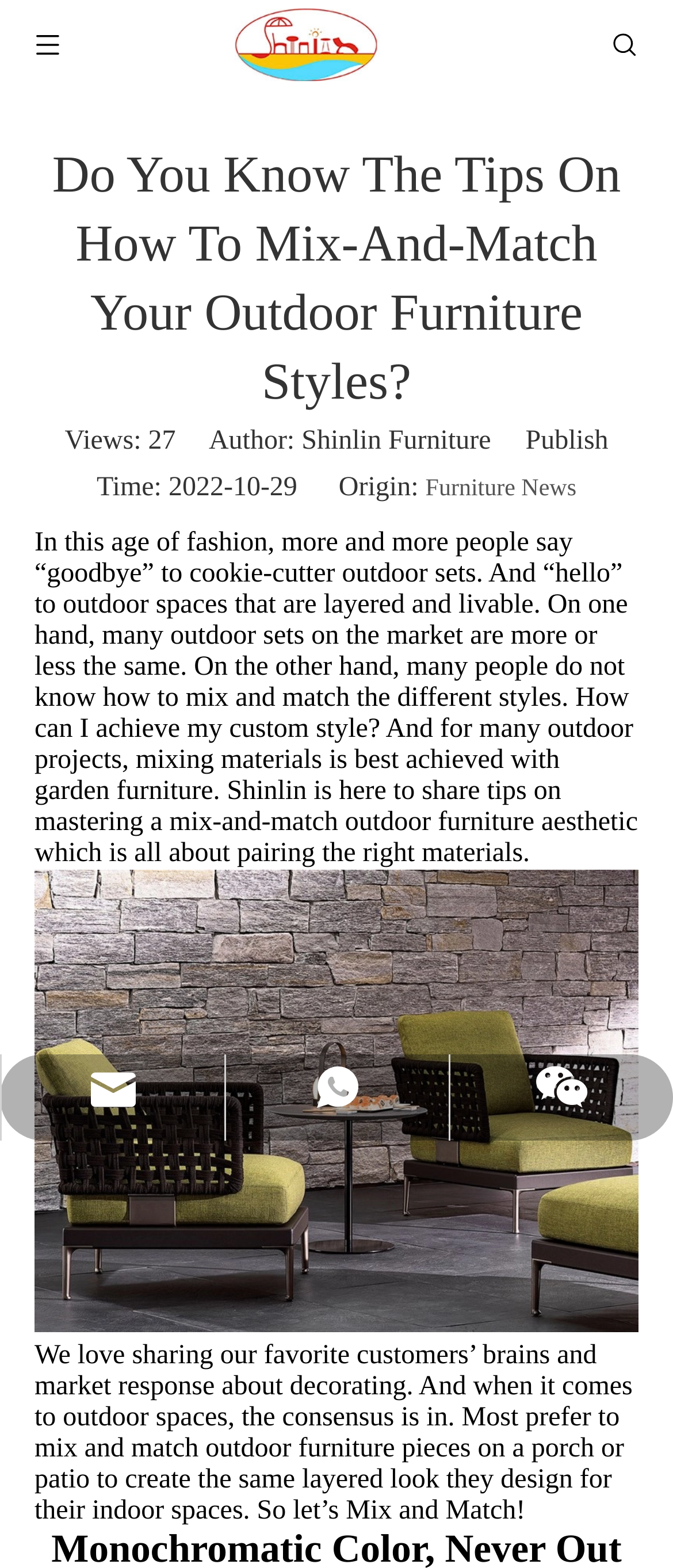Who is the author of the article?
Kindly offer a comprehensive and detailed response to the question.

The author of the article can be found in the text section where it says 'Author: Shinlin Furniture'.